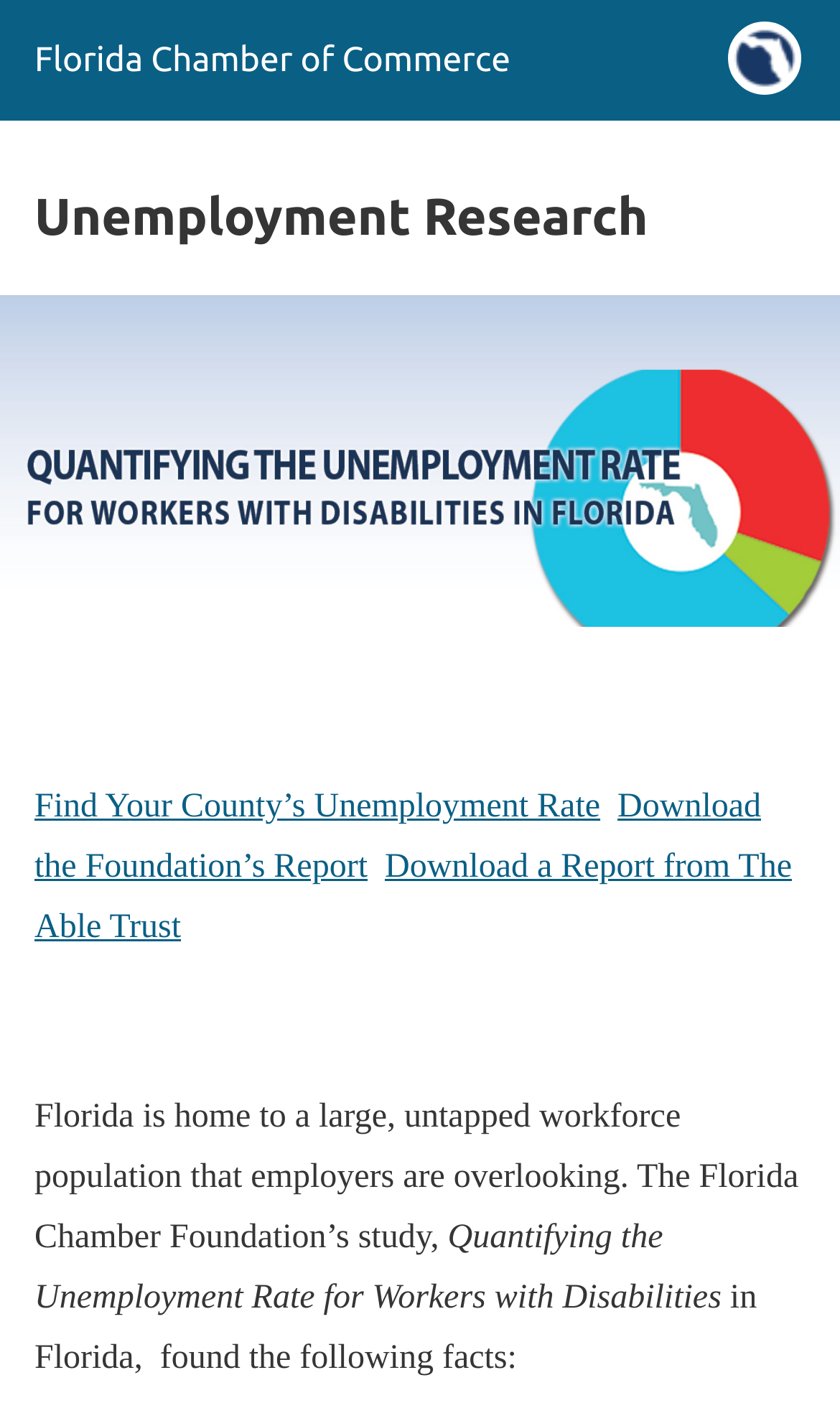How many links are there to download reports?
Please provide a comprehensive answer based on the contents of the image.

There are two links to download reports, one is 'Download the Foundation’s Report' and the other is 'Download a Report from The Able Trust', which are both located below the heading 'Unemployment Research'.